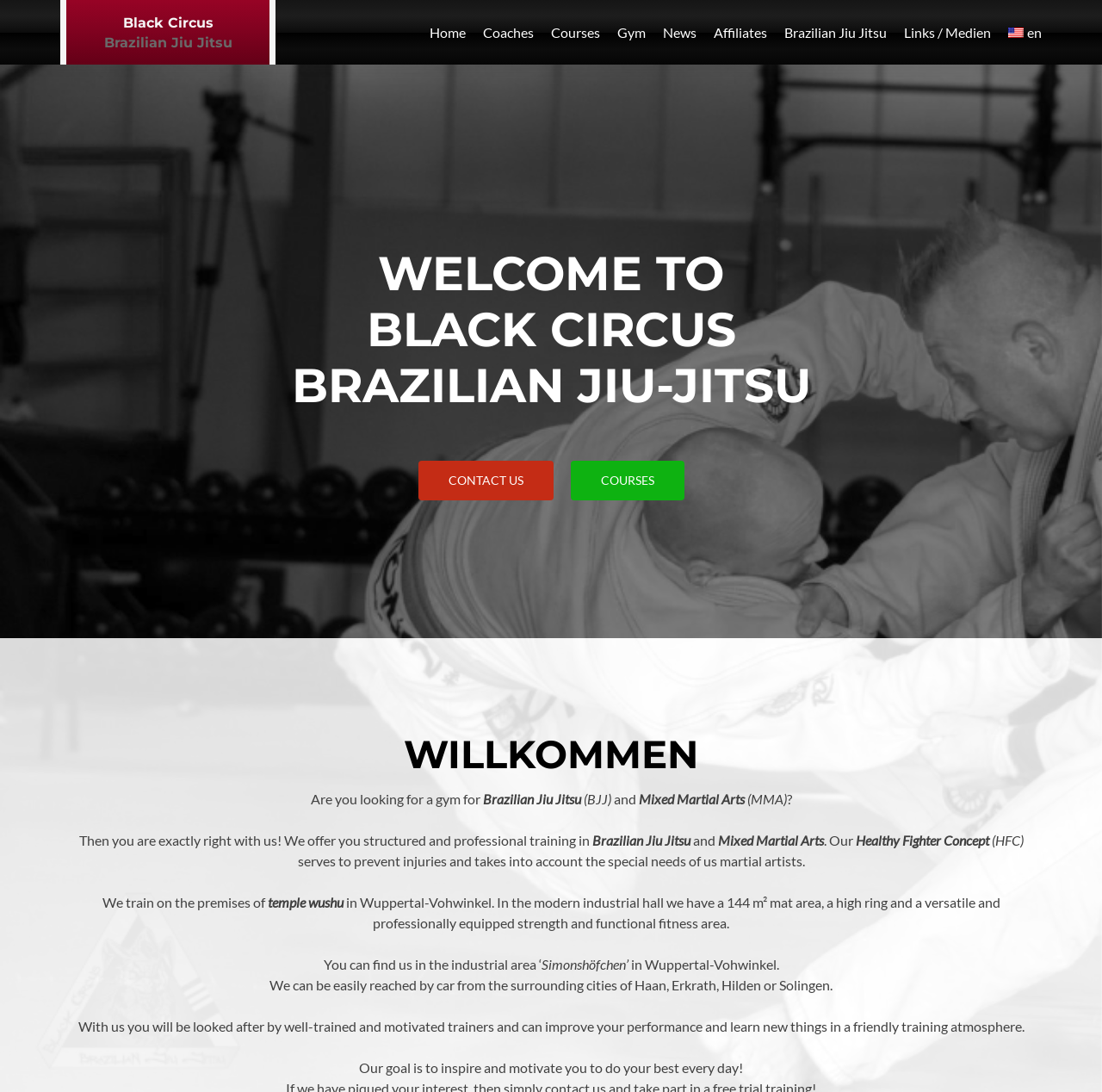Determine the bounding box coordinates of the section to be clicked to follow the instruction: "Enter your name in the 'Name' textbox". The coordinates should be given as four float numbers between 0 and 1, formatted as [left, top, right, bottom].

None